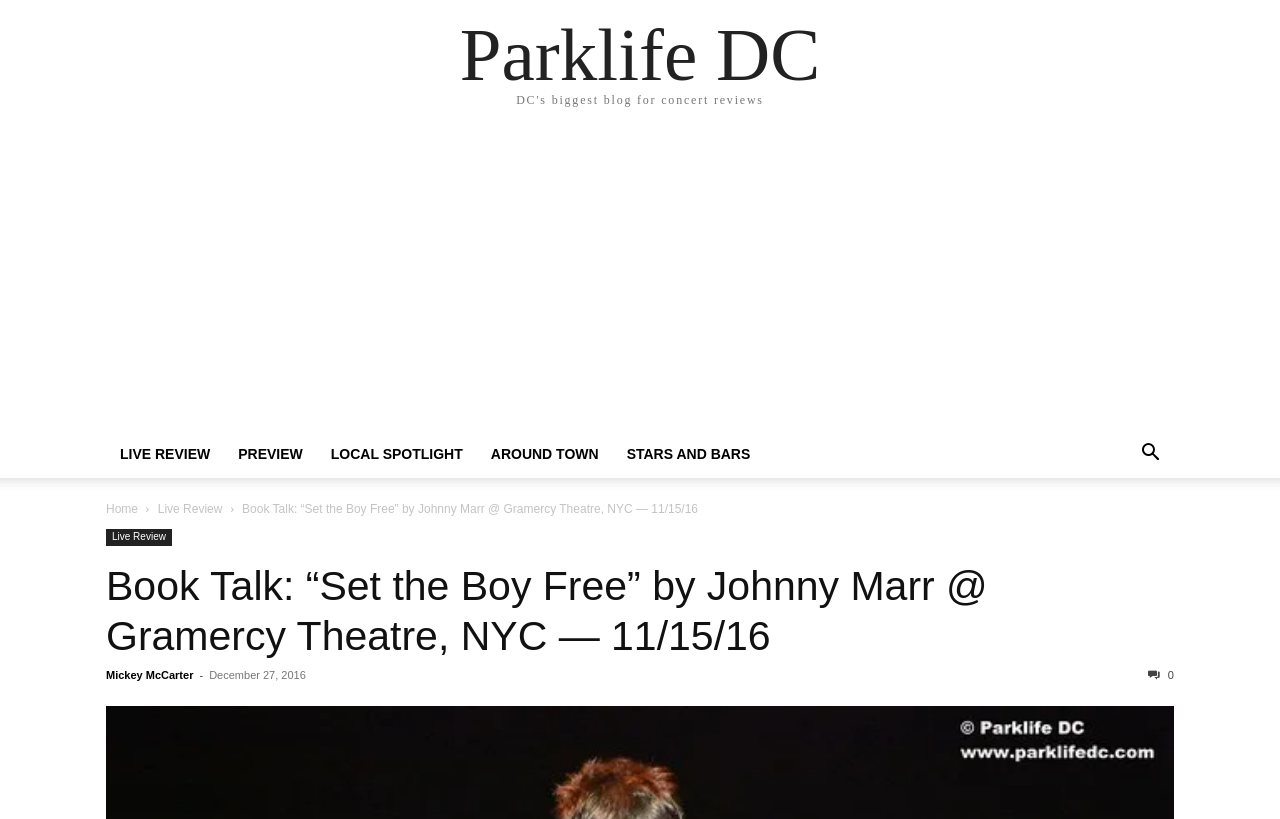Pinpoint the bounding box coordinates of the clickable area necessary to execute the following instruction: "click on the 'Parklife DC' link". The coordinates should be given as four float numbers between 0 and 1, namely [left, top, right, bottom].

[0.359, 0.021, 0.641, 0.112]